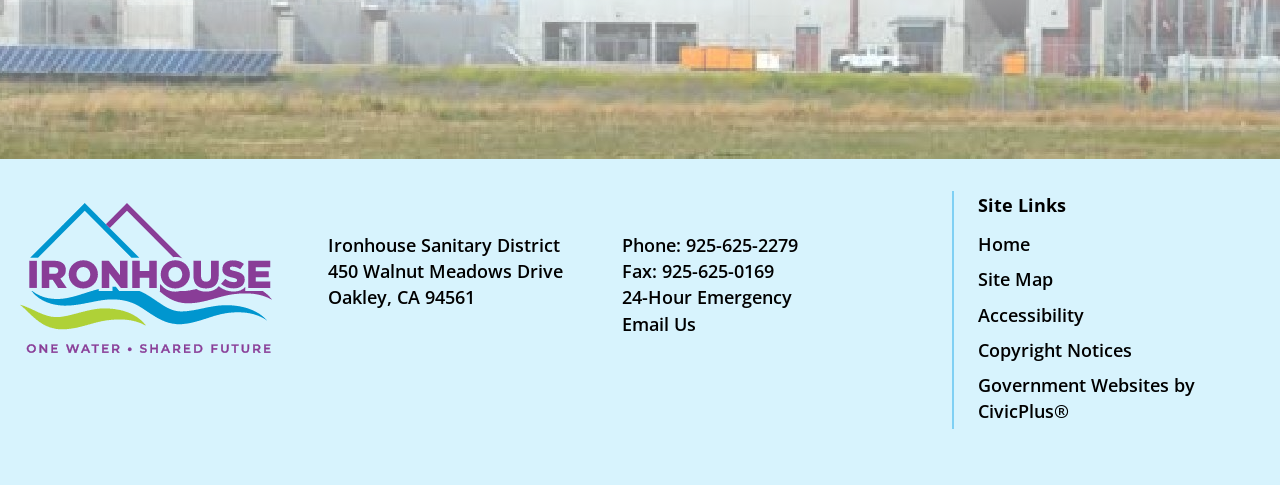Identify the bounding box coordinates of the region that needs to be clicked to carry out this instruction: "go to Home". Provide these coordinates as four float numbers ranging from 0 to 1, i.e., [left, top, right, bottom].

[0.764, 0.479, 0.805, 0.528]